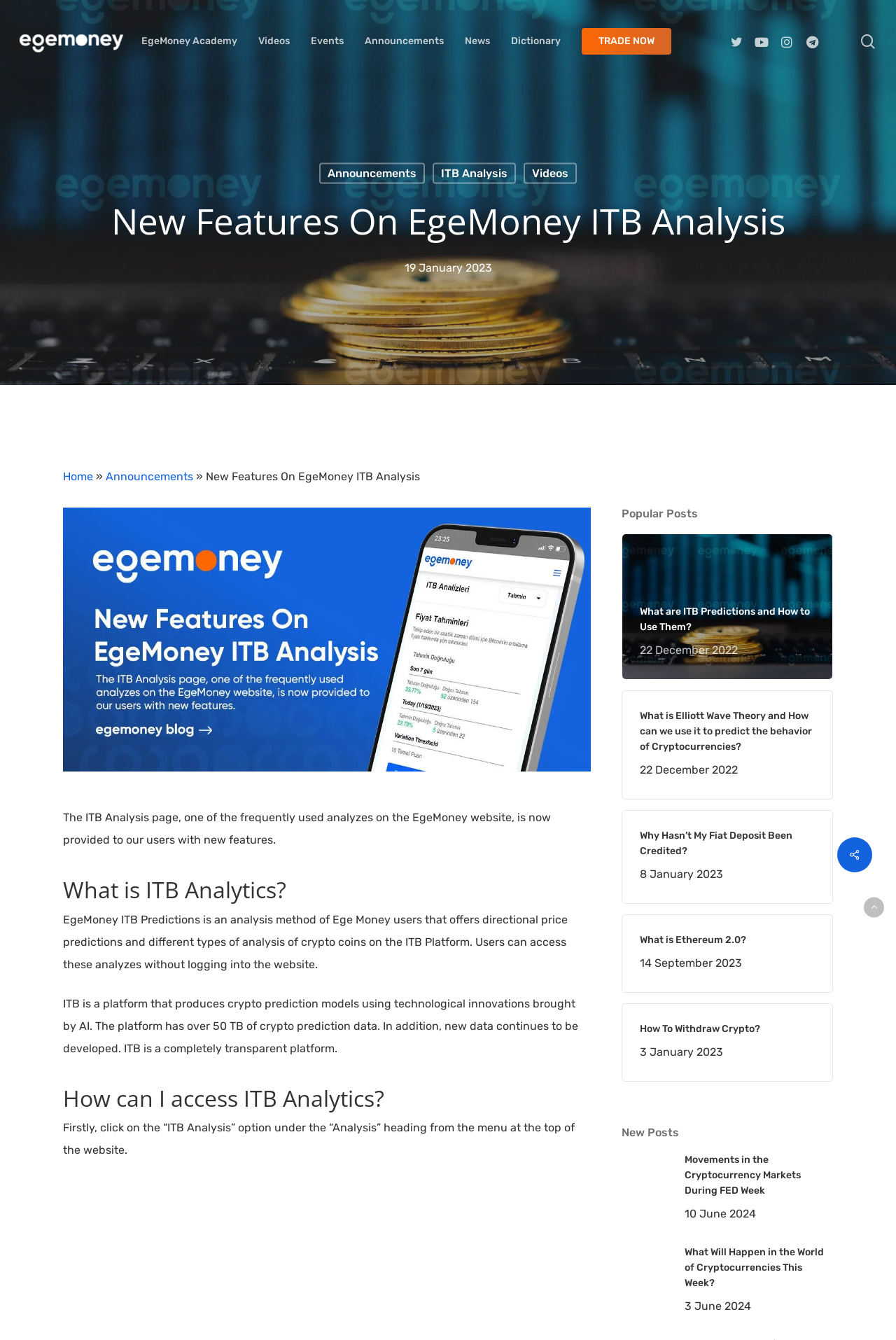Pinpoint the bounding box coordinates of the clickable area necessary to execute the following instruction: "Visit the Twitter page". The coordinates should be given as four float numbers between 0 and 1, namely [left, top, right, bottom].

[0.808, 0.025, 0.836, 0.037]